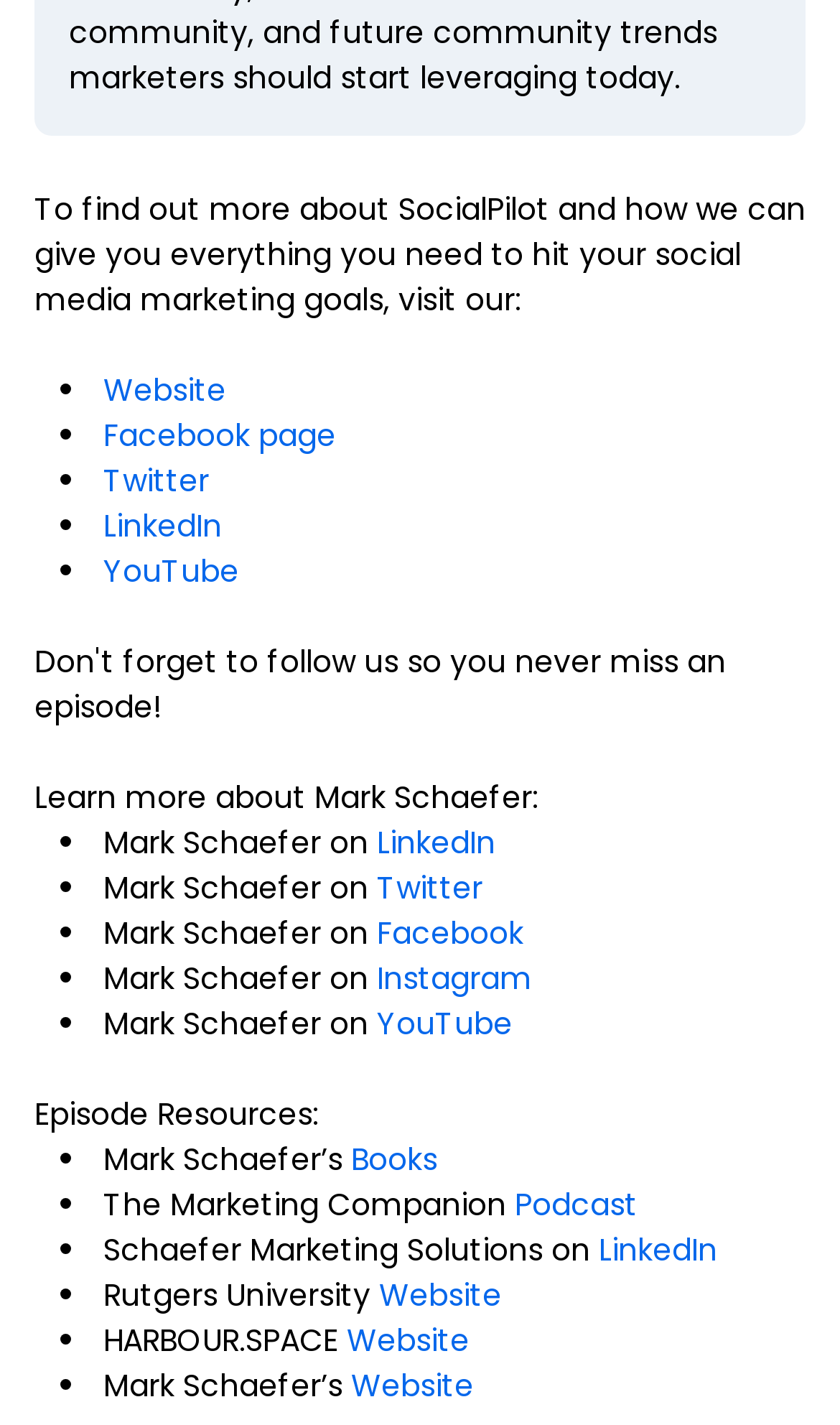What is the main topic of this webpage?
Look at the screenshot and give a one-word or phrase answer.

SocialPilot and Mark Schaefer